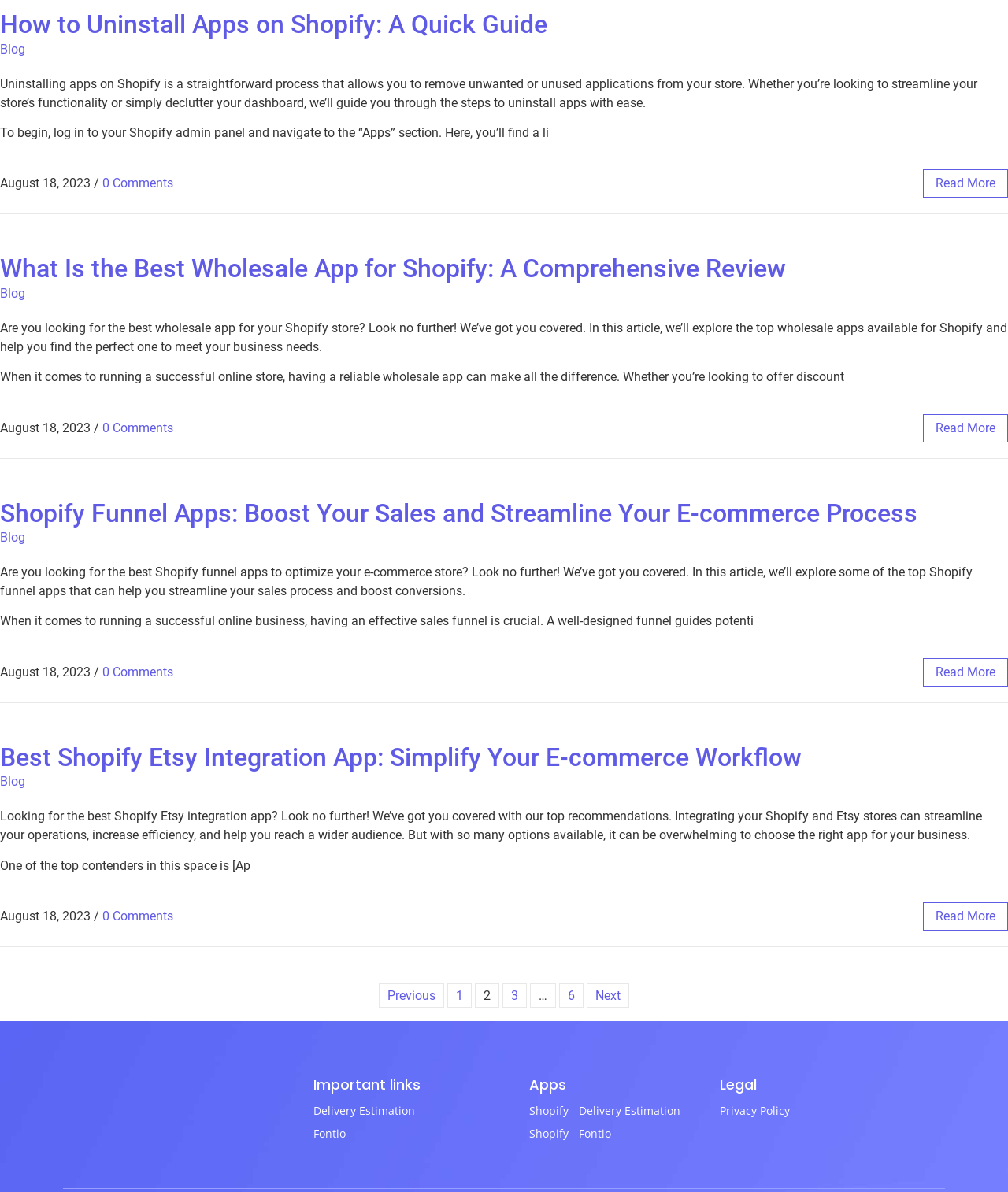Examine the image carefully and respond to the question with a detailed answer: 
What is the title of the second article?

I looked at the heading section of the second article and found the title 'What Is the Best Wholesale App for Shopify: A Comprehensive Review'.